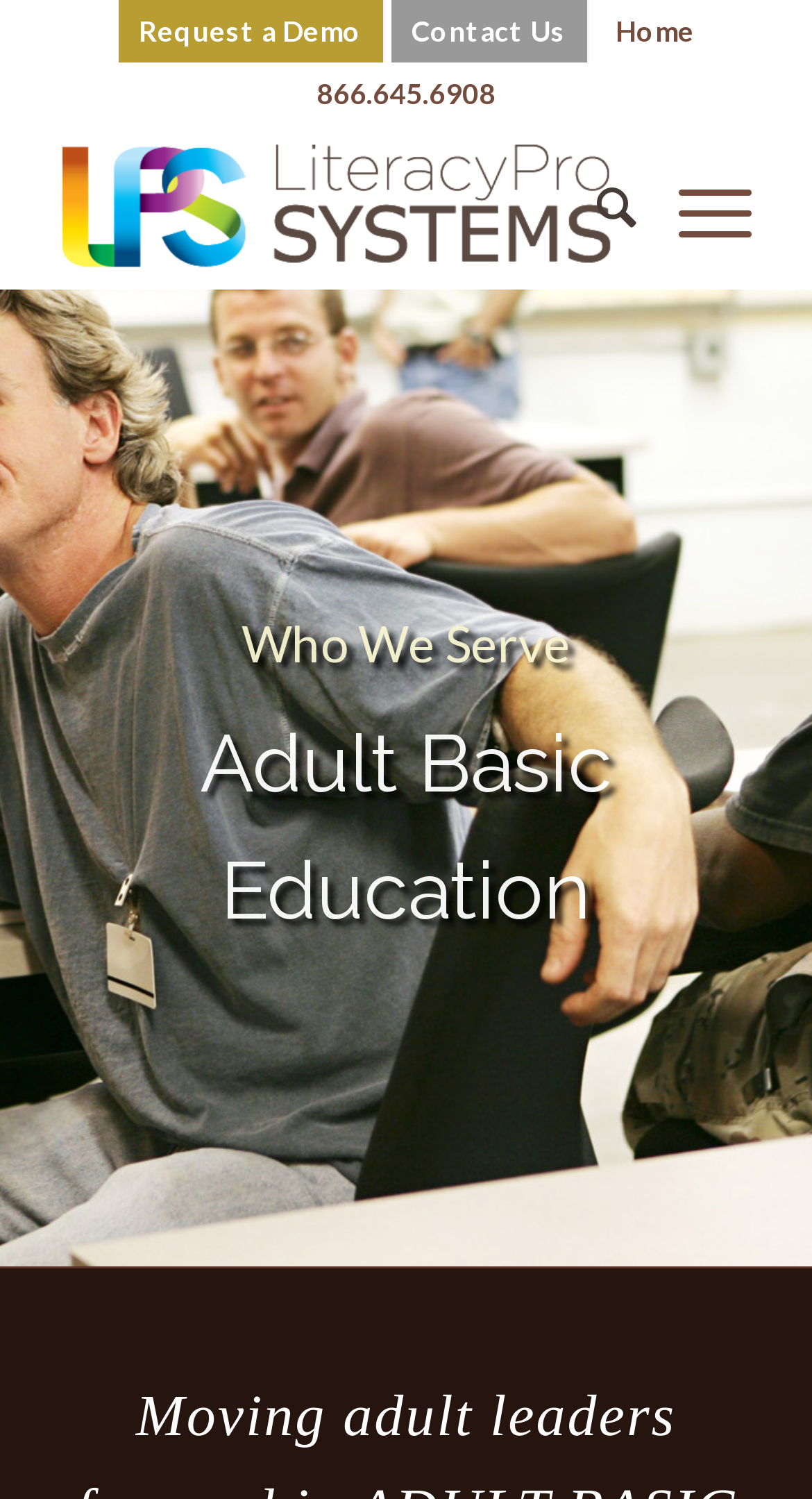Can you look at the image and give a comprehensive answer to the question:
What is the section title above 'Adult Basic Education'?

I found the section title by looking at the StaticText element with the text 'Who We Serve' which is located above the heading element with the text 'Adult Basic Education'.